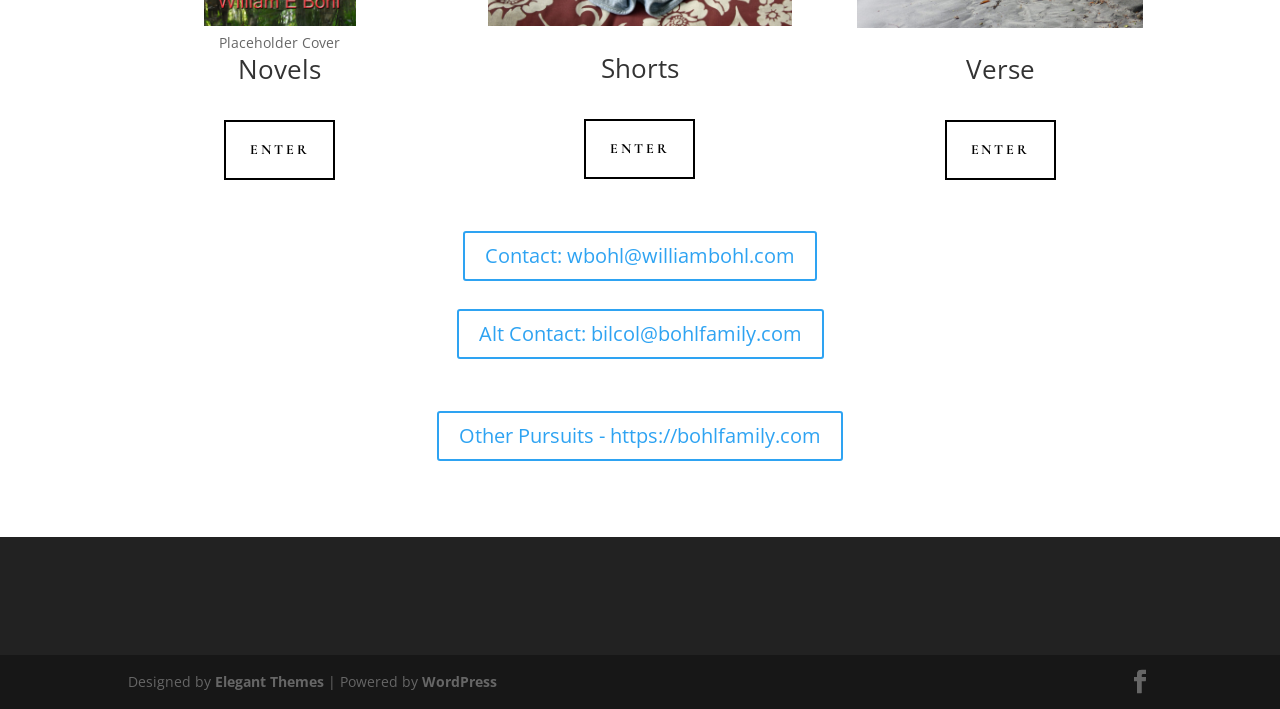Please identify the bounding box coordinates of the element I need to click to follow this instruction: "Contact the author".

[0.362, 0.326, 0.638, 0.397]